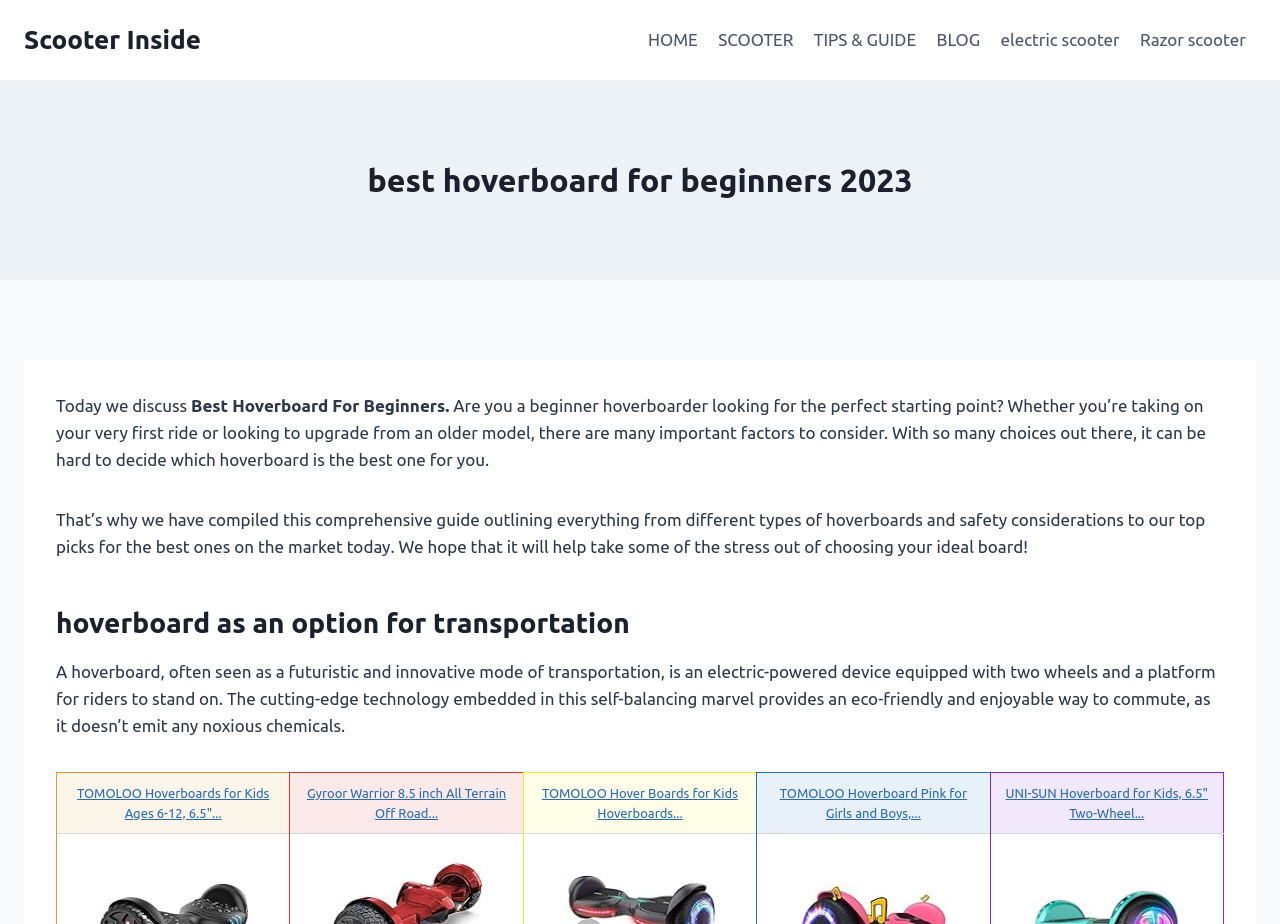How many hoverboard options are presented?
Refer to the image and give a detailed response to the question.

By examining the webpage, I found a table with 5 rows, each representing a different hoverboard option. The options are presented with their names and links to more information.